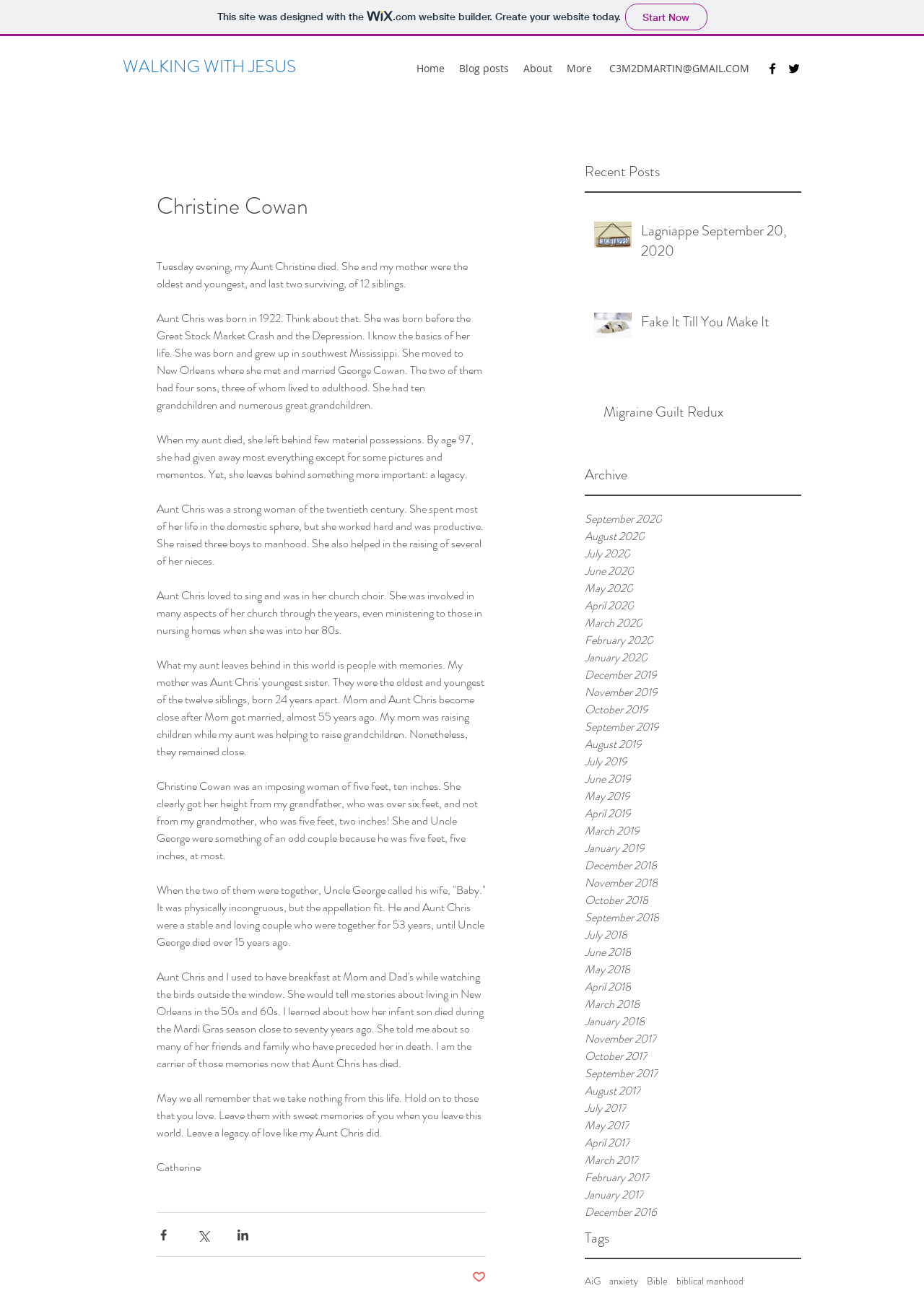Based on the element description: "Contact", identify the UI element and provide its bounding box coordinates. Use four float numbers between 0 and 1, [left, top, right, bottom].

None